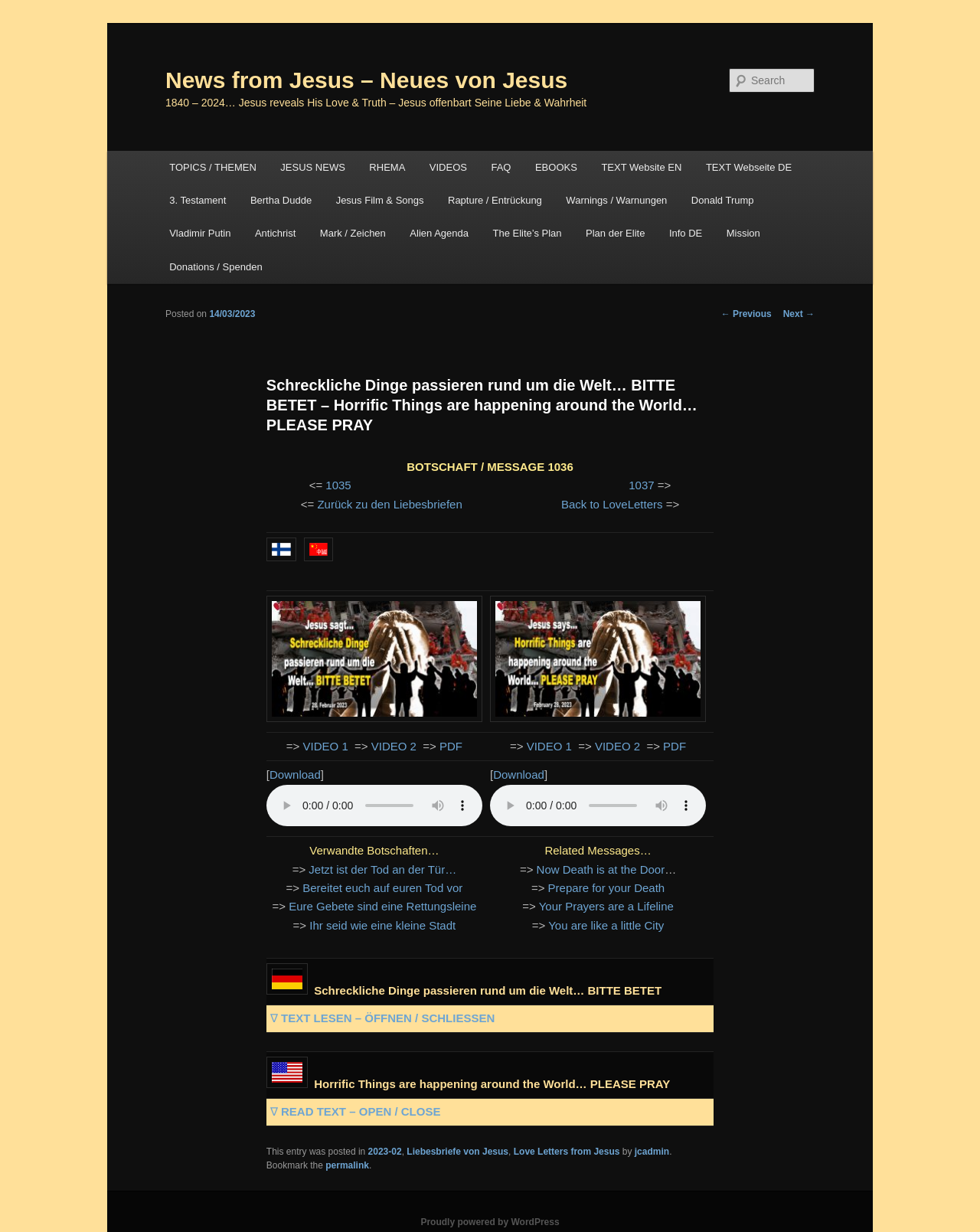Show me the bounding box coordinates of the clickable region to achieve the task as per the instruction: "View the video".

[0.272, 0.577, 0.492, 0.588]